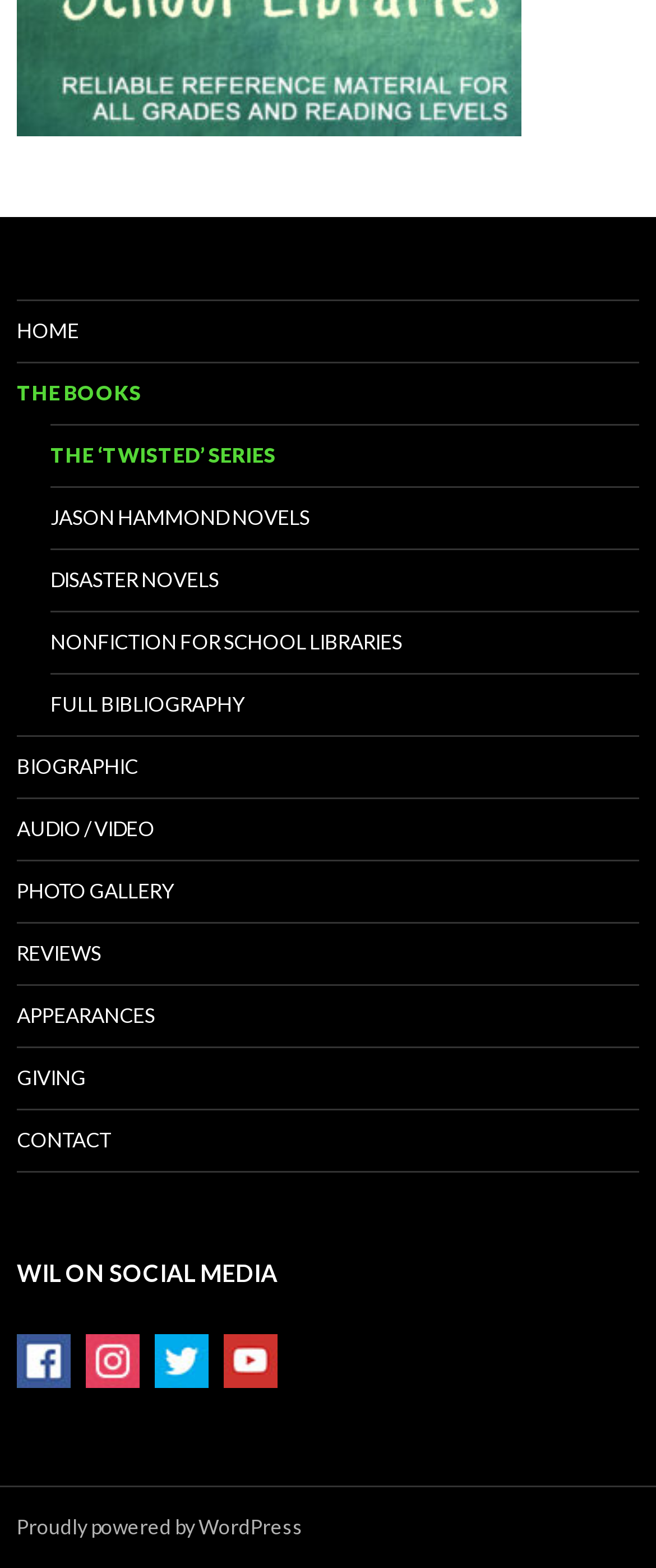Identify the bounding box coordinates for the element you need to click to achieve the following task: "go to home page". The coordinates must be four float values ranging from 0 to 1, formatted as [left, top, right, bottom].

[0.026, 0.192, 0.974, 0.23]